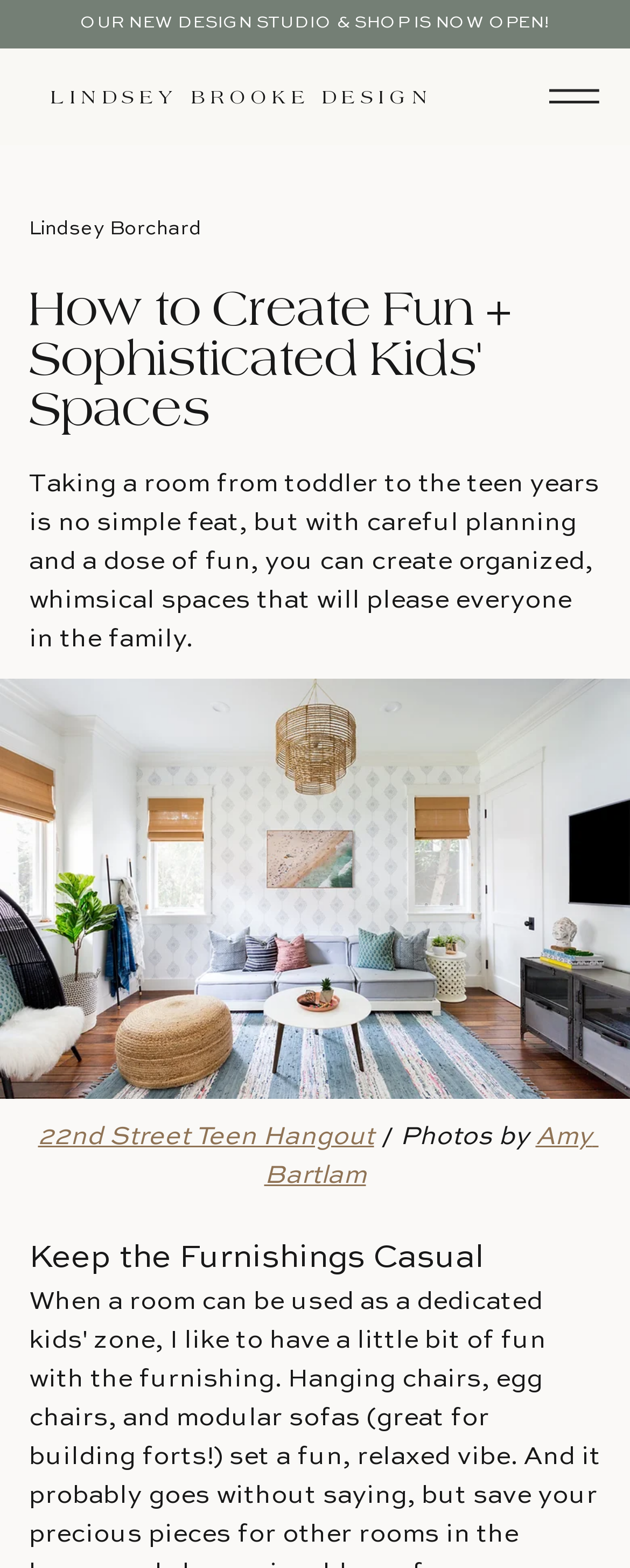Generate the title text from the webpage.

How to Create Fun + Sophisticated Kids' Spaces